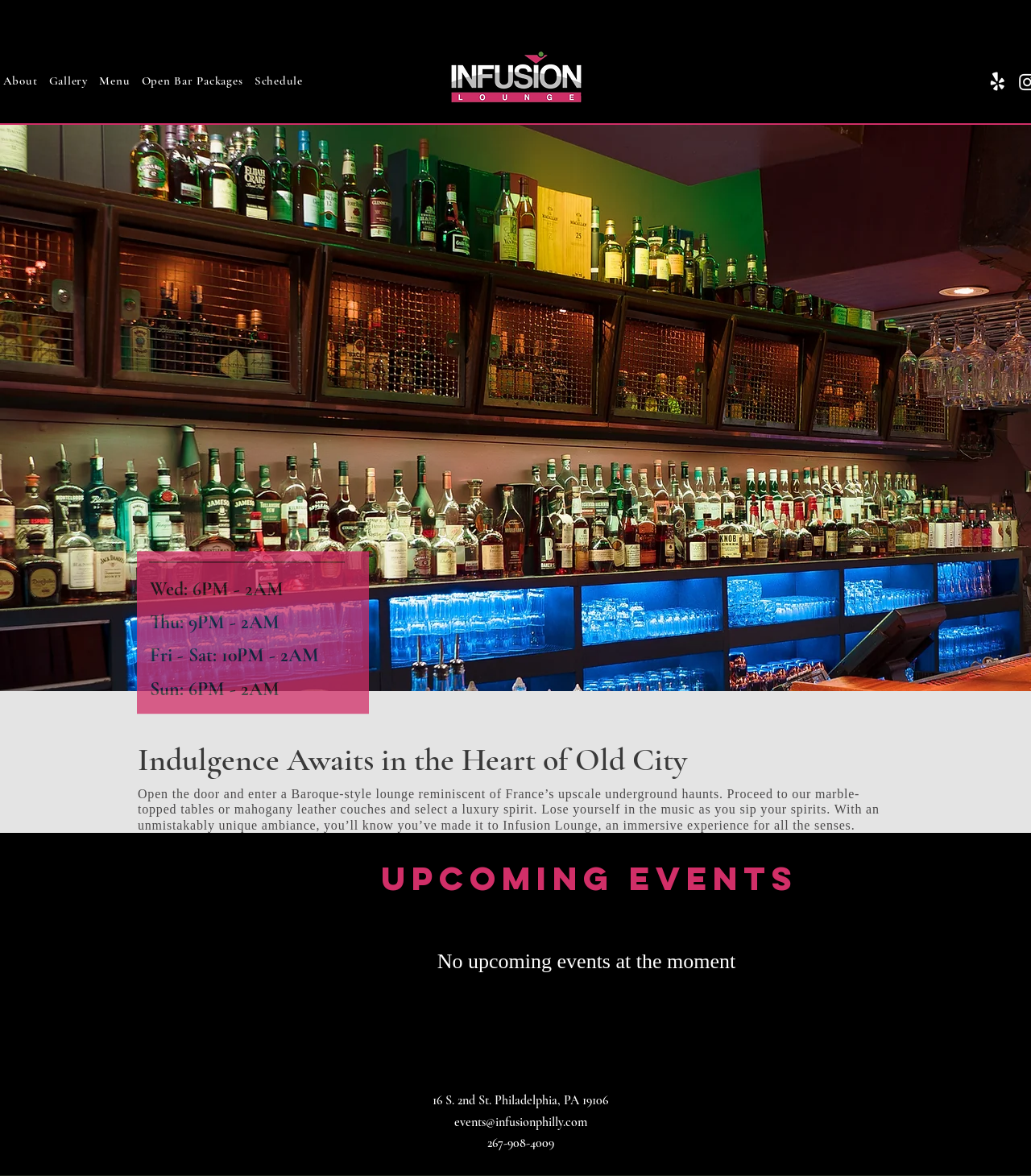Identify the bounding box for the given UI element using the description provided. Coordinates should be in the format (top-left x, top-left y, bottom-right x, bottom-right y) and must be between 0 and 1. Here is the description: Open Bar Packages

[0.132, 0.055, 0.241, 0.083]